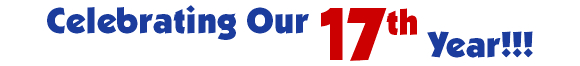Provide an in-depth description of the image.

The image prominently features the phrase "Celebrating Our 17th Year!!!" in bold, colorful text. The words "Celebrating Our" are presented in a vibrant blue, while "17th" stands out in an eye-catching red, emphasizing the milestone anniversary. The use of oversized, playful typography enhances the celebratory theme, conveying excitement and joy. This graphic serves as a significant marker for the magazine, signifying 17 years of operation, likely showcasing its longevity and success in the industry.